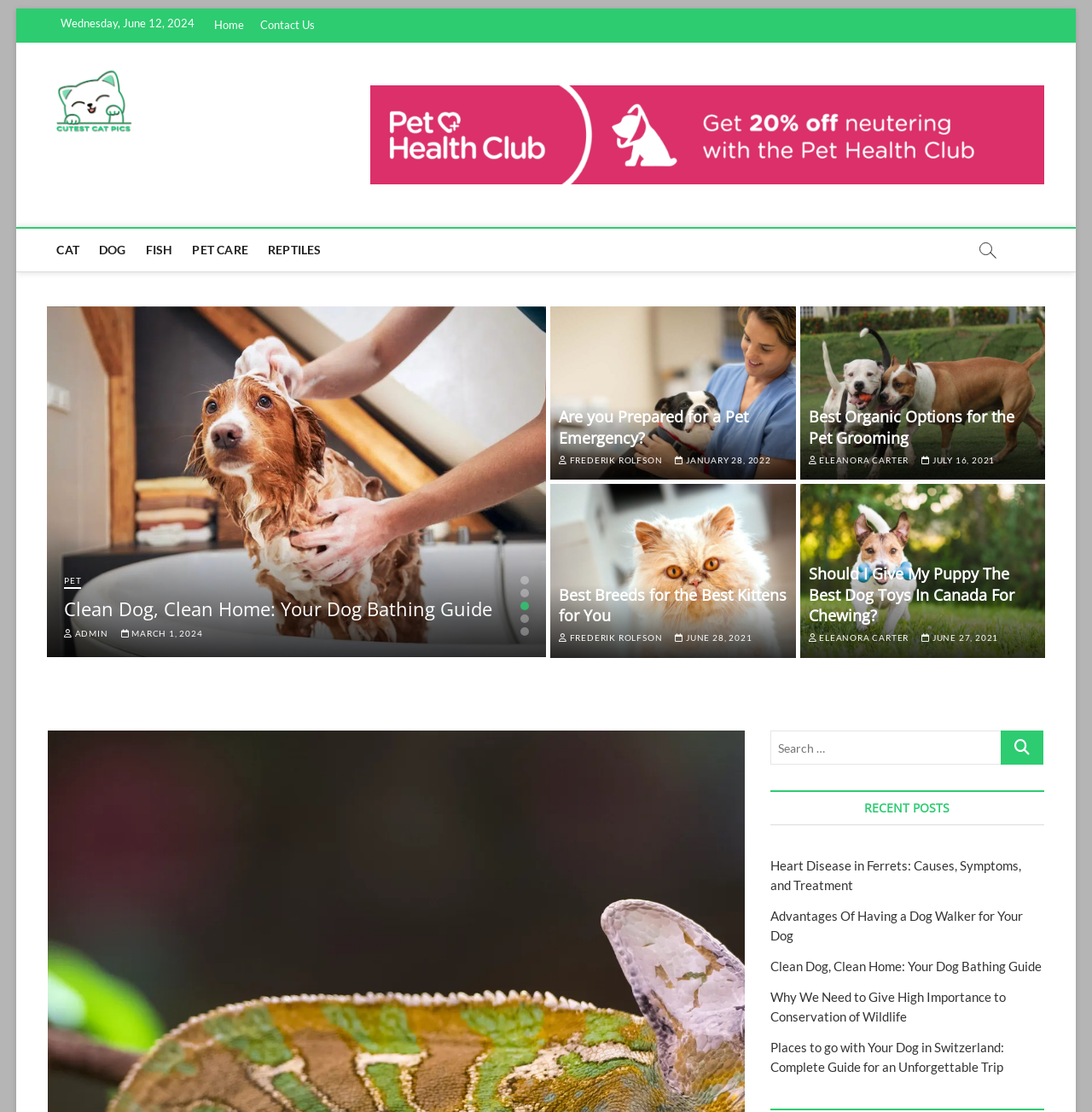Please locate the bounding box coordinates of the element that should be clicked to achieve the given instruction: "Learn about 'Best Breeds for the Best Kittens for You'".

[0.504, 0.435, 0.729, 0.592]